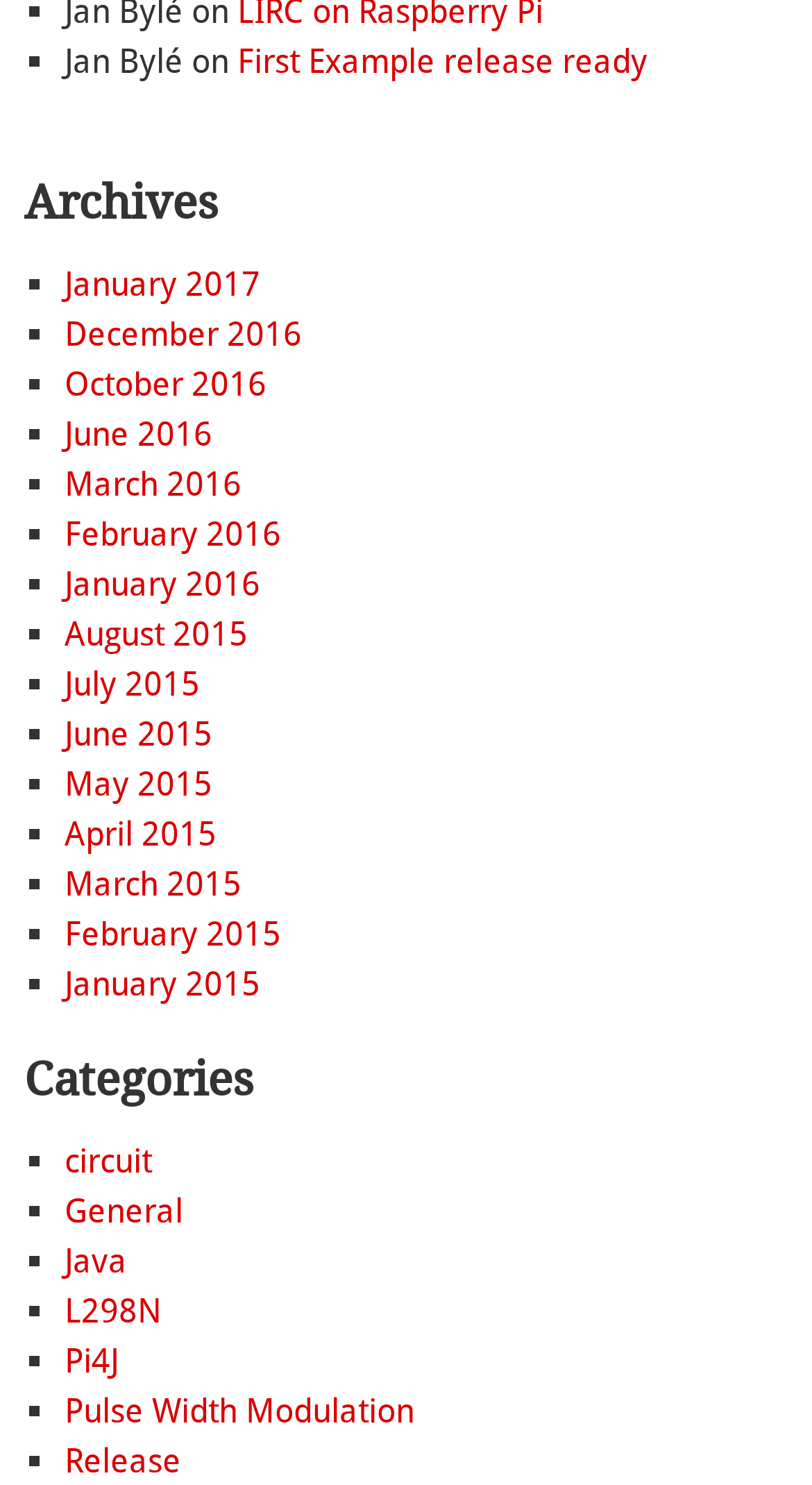Find and specify the bounding box coordinates that correspond to the clickable region for the instruction: "Browse circuit category".

[0.079, 0.769, 0.187, 0.795]